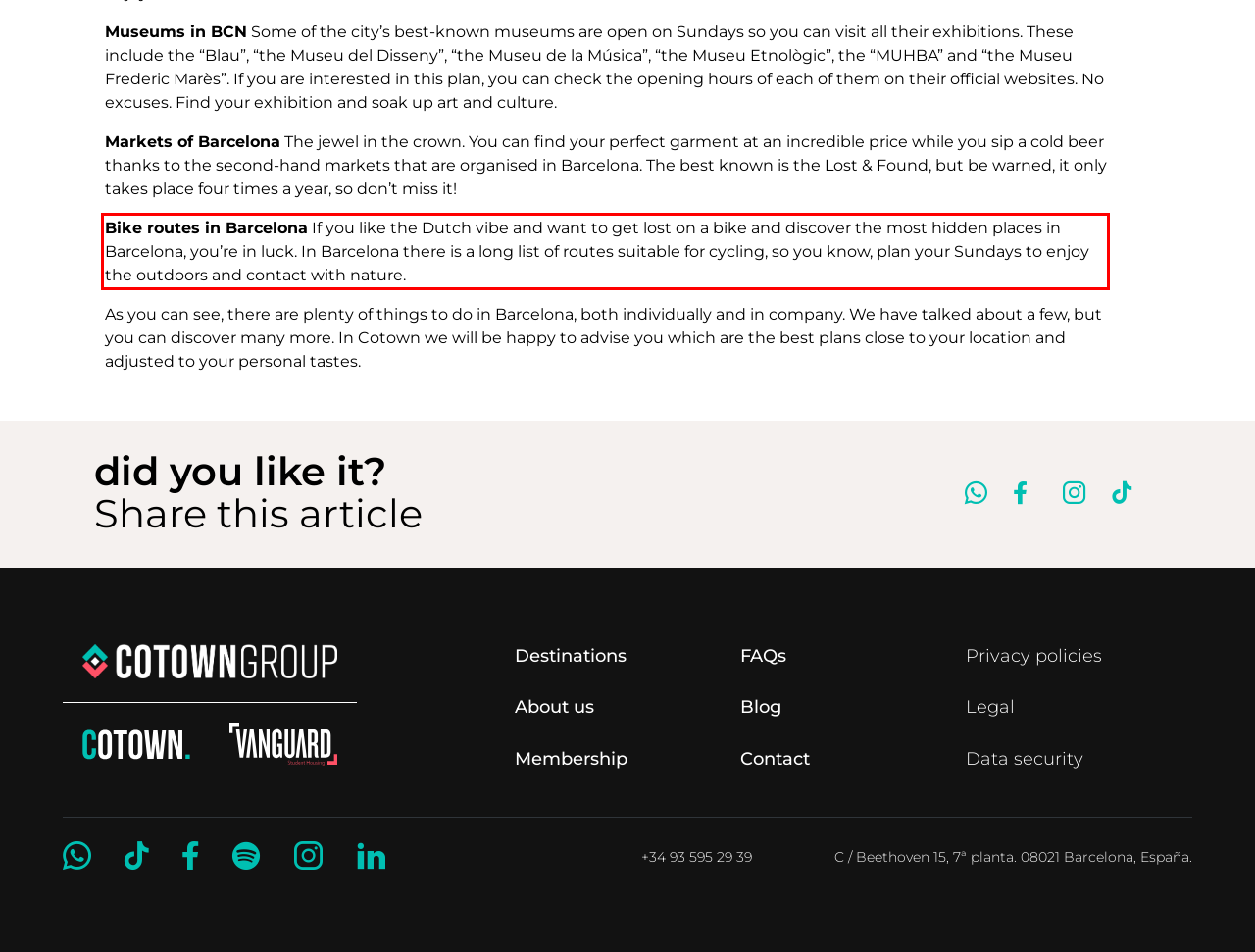Look at the provided screenshot of the webpage and perform OCR on the text within the red bounding box.

Bike routes in Barcelona If you like the Dutch vibe and want to get lost on a bike and discover the most hidden places in Barcelona, you’re in luck. In Barcelona there is a long list of routes suitable for cycling, so you know, plan your Sundays to enjoy the outdoors and contact with nature.